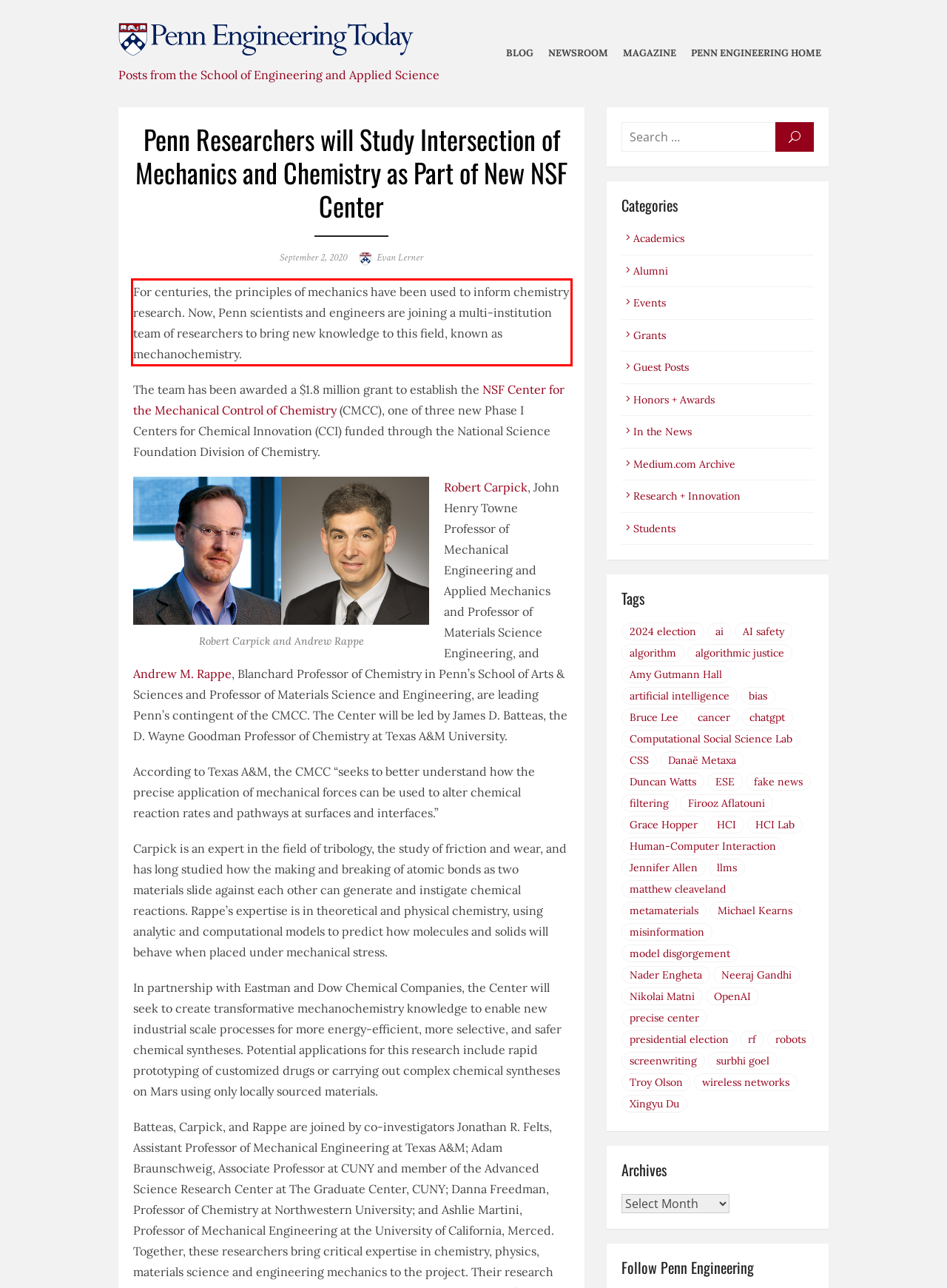You are presented with a webpage screenshot featuring a red bounding box. Perform OCR on the text inside the red bounding box and extract the content.

For centuries, the principles of mechanics have been used to inform chemistry research. Now, Penn scientists and engineers are joining a multi-institution team of researchers to bring new knowledge to this field, known as mechanochemistry.